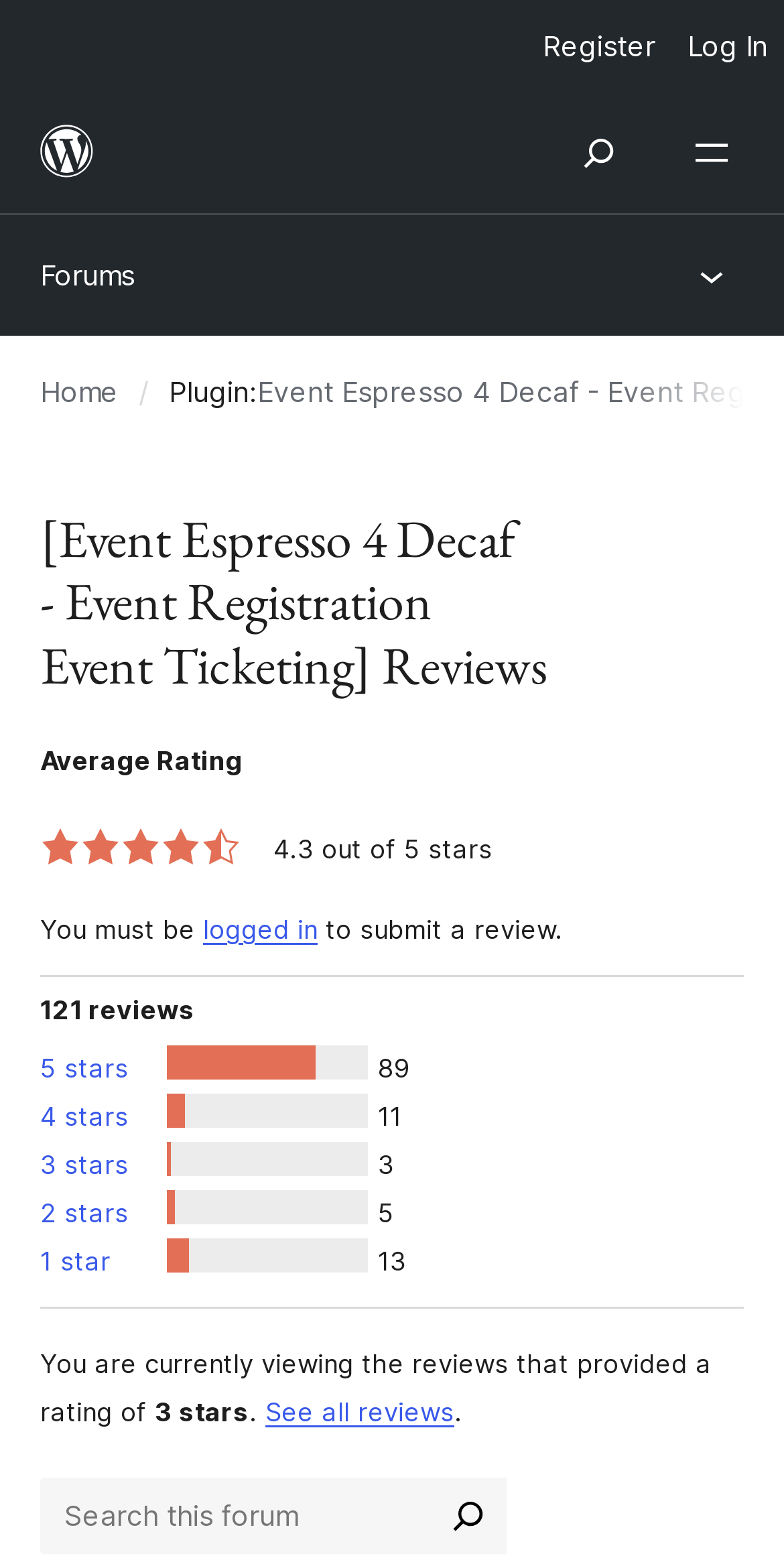How many reviews are there for this plugin?
Offer a detailed and exhaustive answer to the question.

I found the number of reviews by looking at the text '121' which is located next to the word 'reviews' and above the average rating.